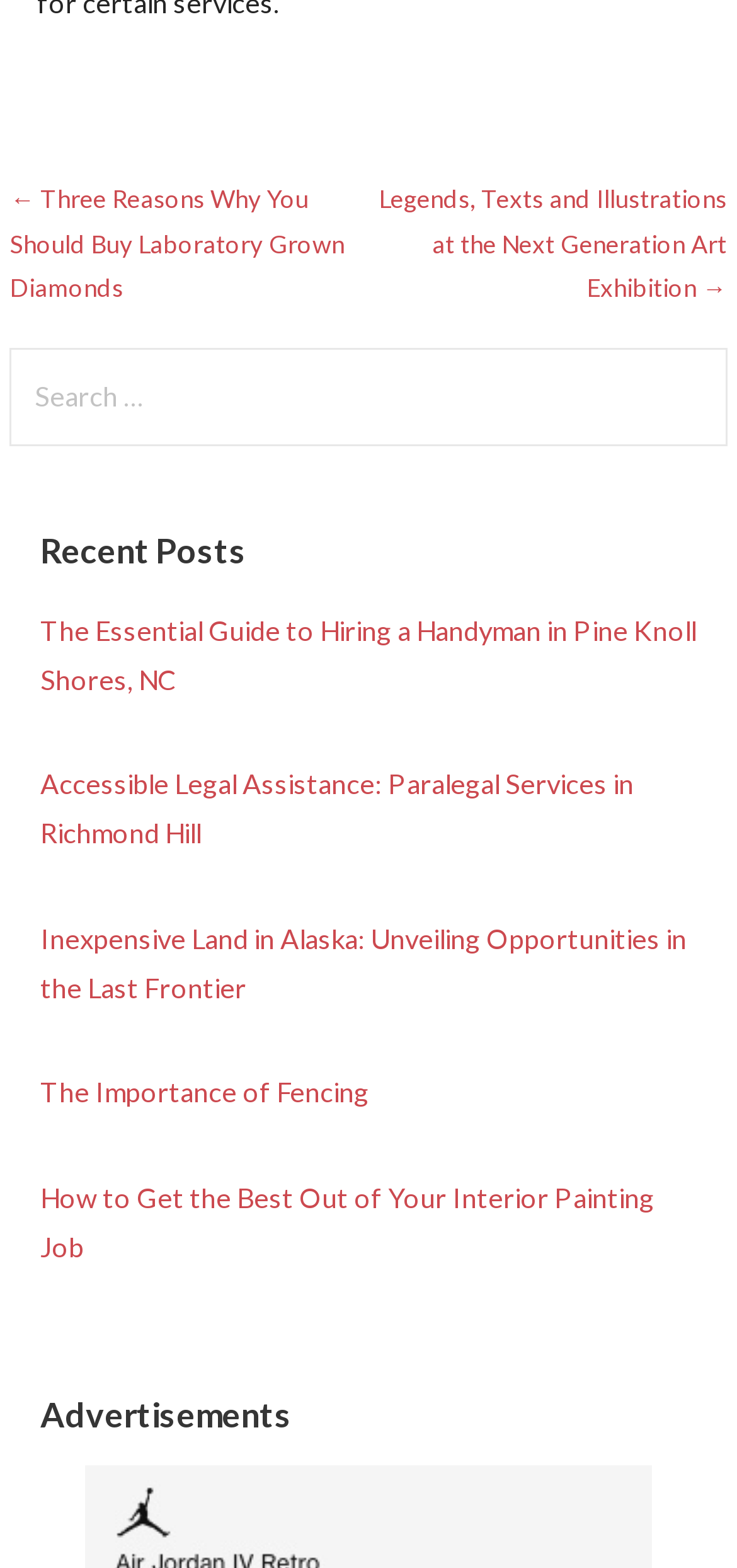Identify the bounding box coordinates of the element that should be clicked to fulfill this task: "Search for posts". The coordinates should be provided as four float numbers between 0 and 1, i.e., [left, top, right, bottom].

[0.014, 0.222, 0.986, 0.284]